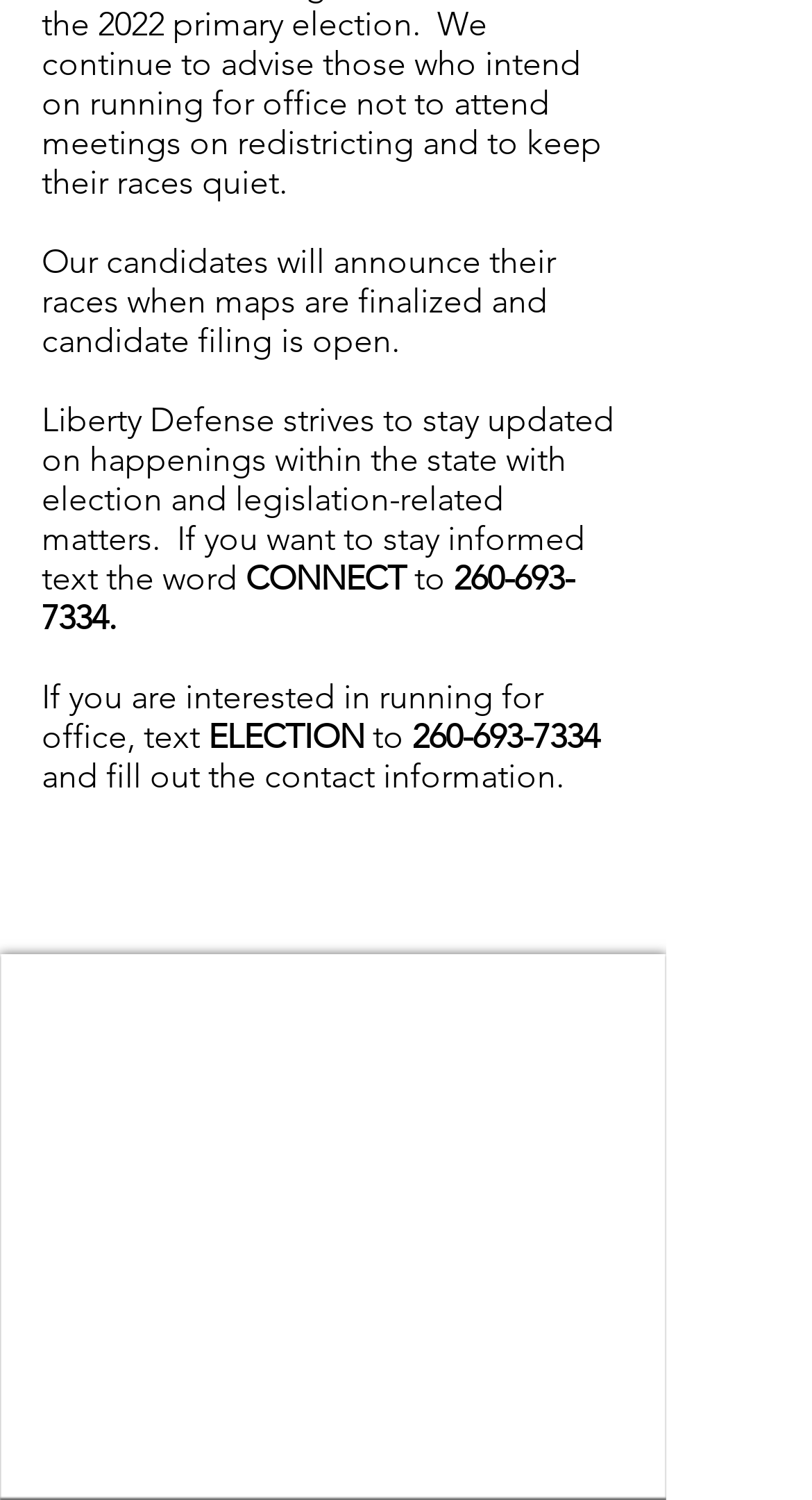What year is the copyright for Liberty Defense?
Please provide a single word or phrase as the answer based on the screenshot.

2019